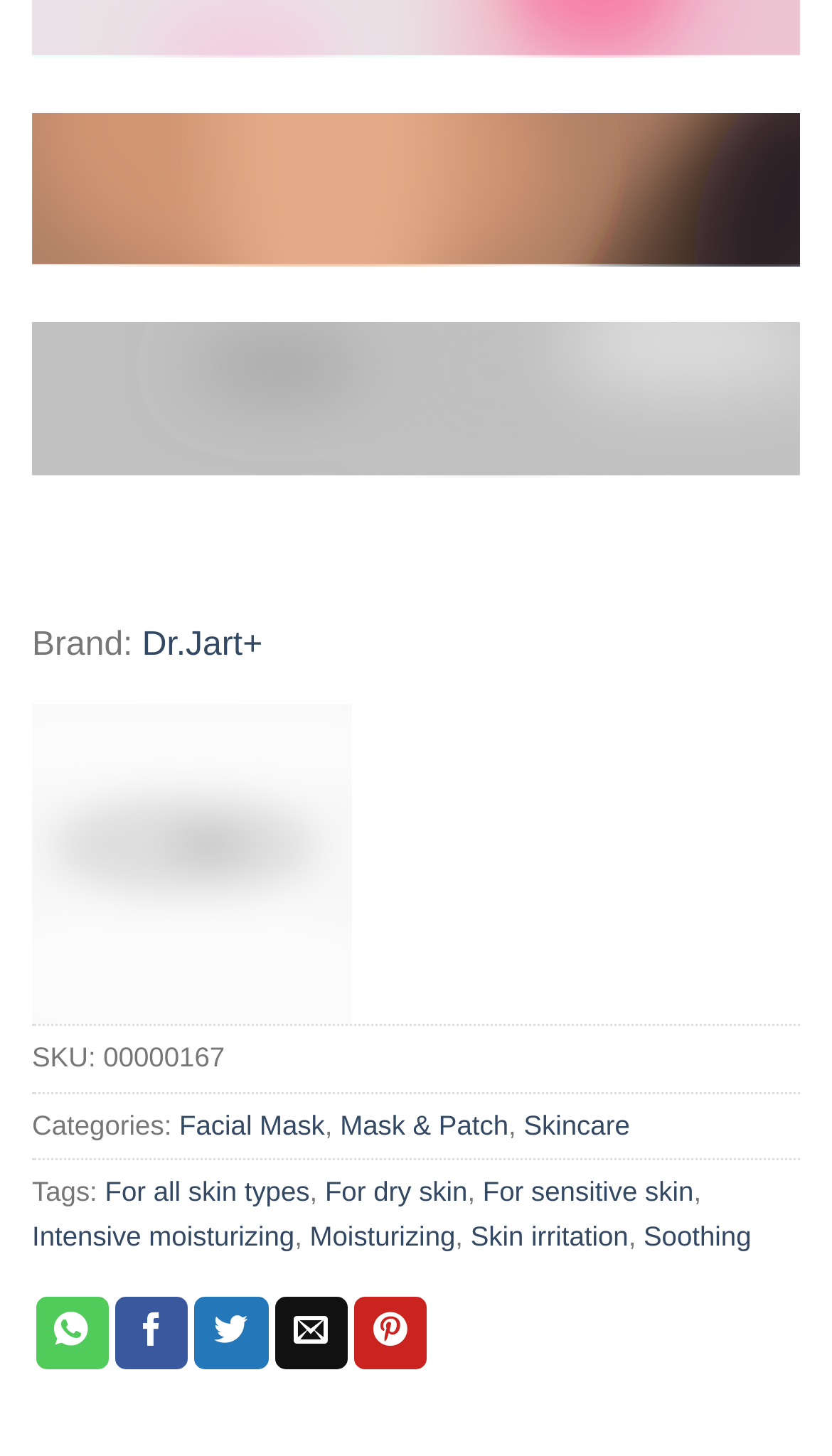What is the SKU of the product?
Give a detailed response to the question by analyzing the screenshot.

The SKU of the product can be found in the section where it says 'SKU:' and is followed by a static text with the value '00000167'. This indicates that the product's SKU is 00000167.